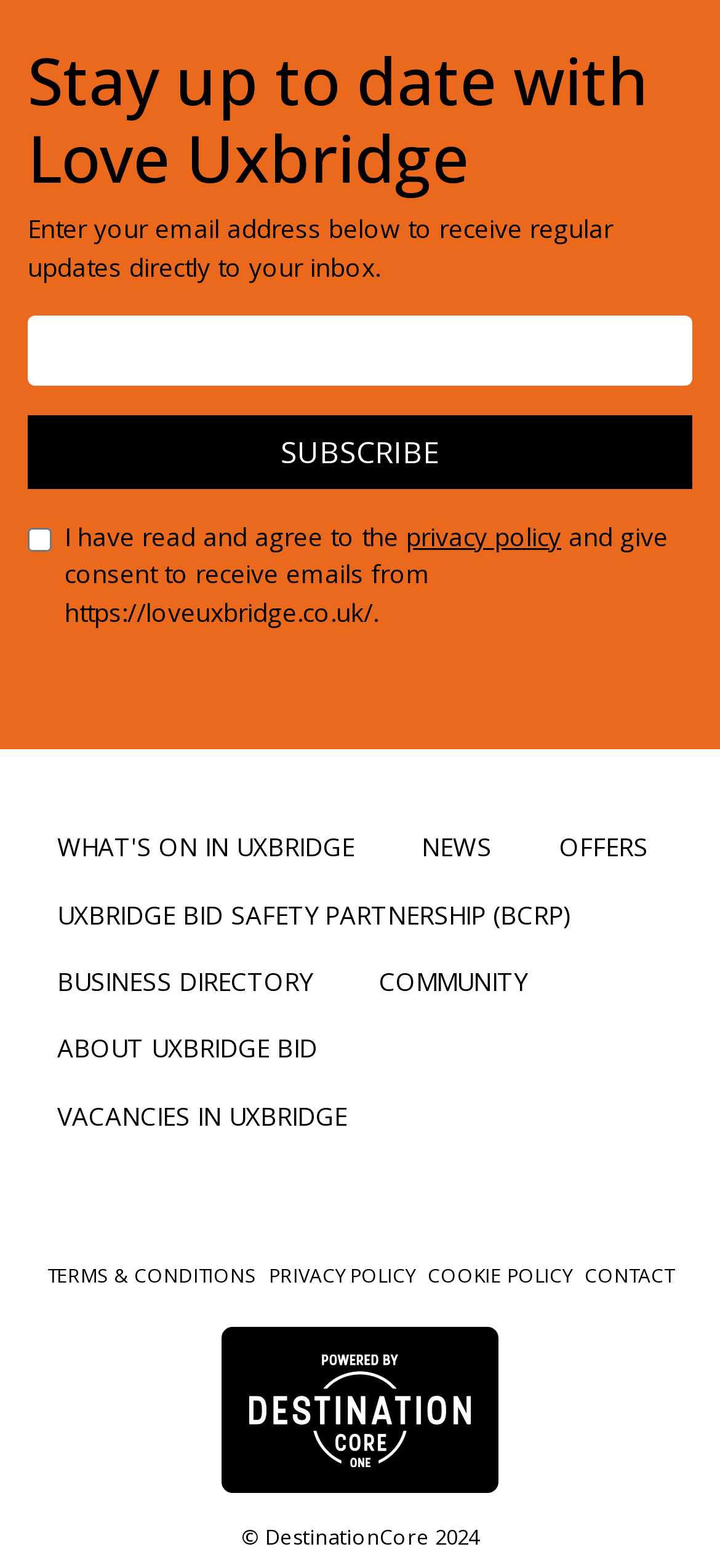Reply to the question with a brief word or phrase: What is the function of the checkbox?

Agree to privacy policy